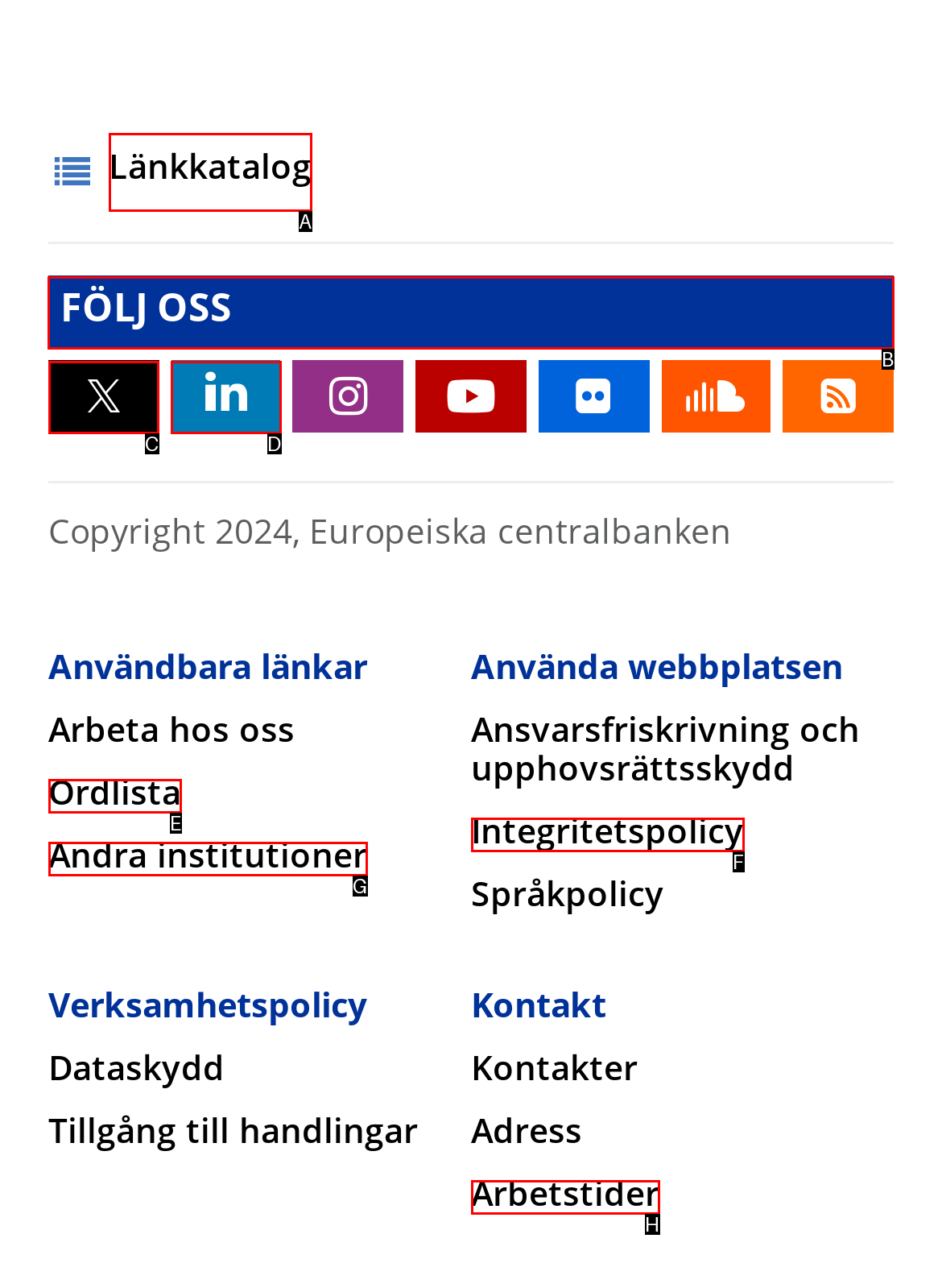Identify the letter of the option to click in order to Follow FÖLJ OSS. Answer with the letter directly.

B